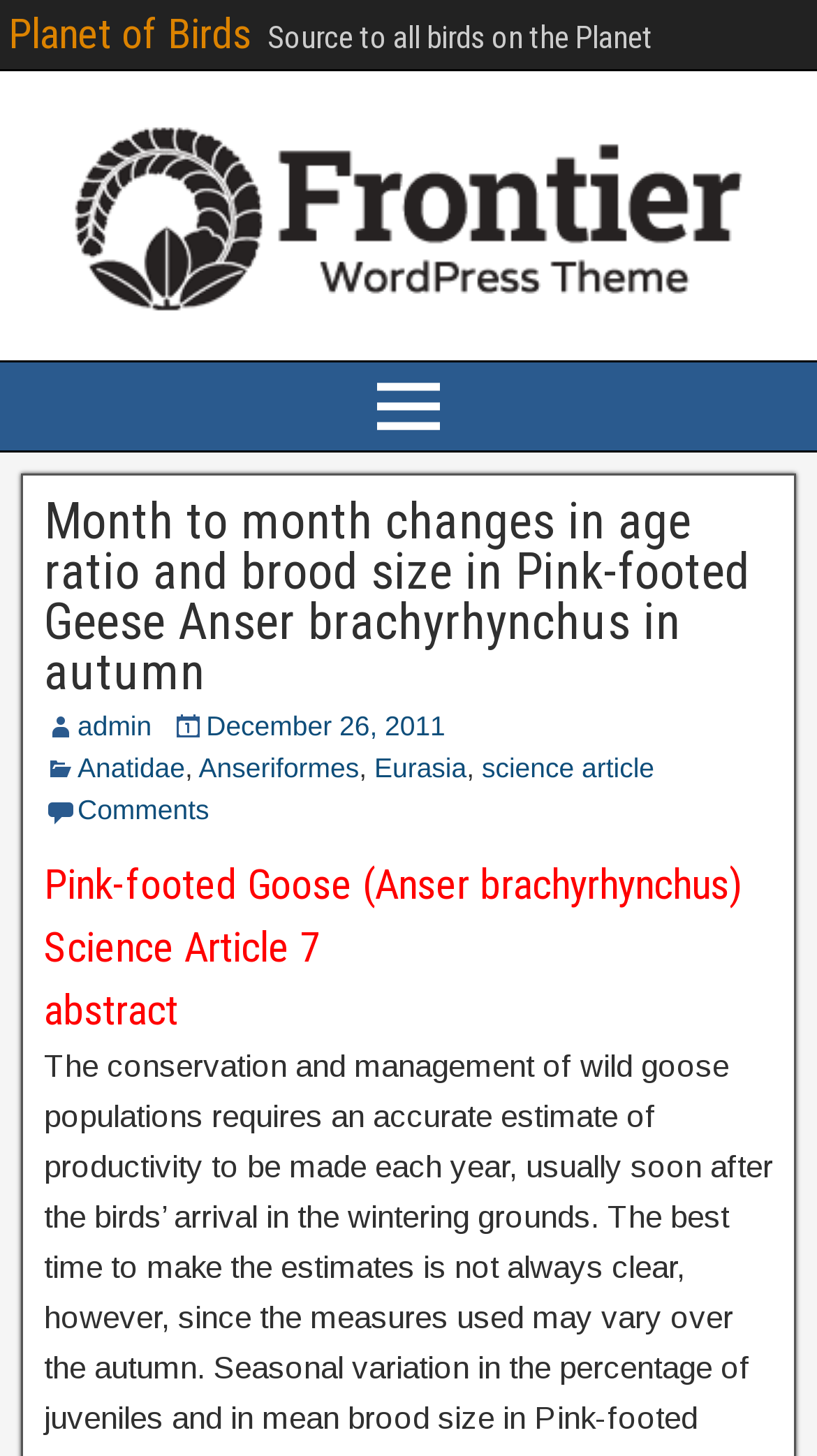Find and provide the bounding box coordinates for the UI element described here: "Anatidae". The coordinates should be given as four float numbers between 0 and 1: [left, top, right, bottom].

[0.095, 0.517, 0.226, 0.538]